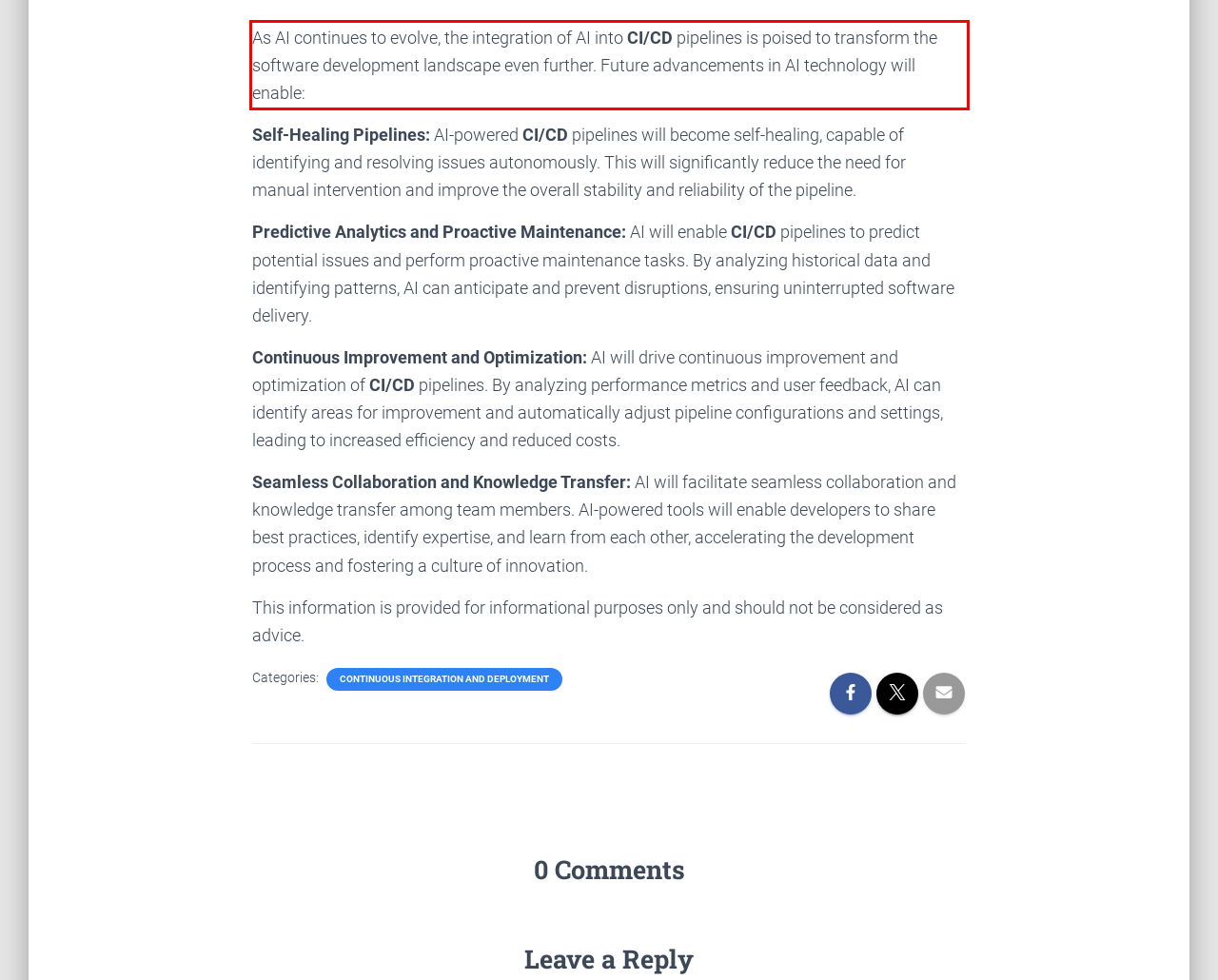Given a screenshot of a webpage with a red bounding box, please identify and retrieve the text inside the red rectangle.

As AI continues to evolve, the integration of AI into CI/CD pipelines is poised to transform the software development landscape even further. Future advancements in AI technology will enable: